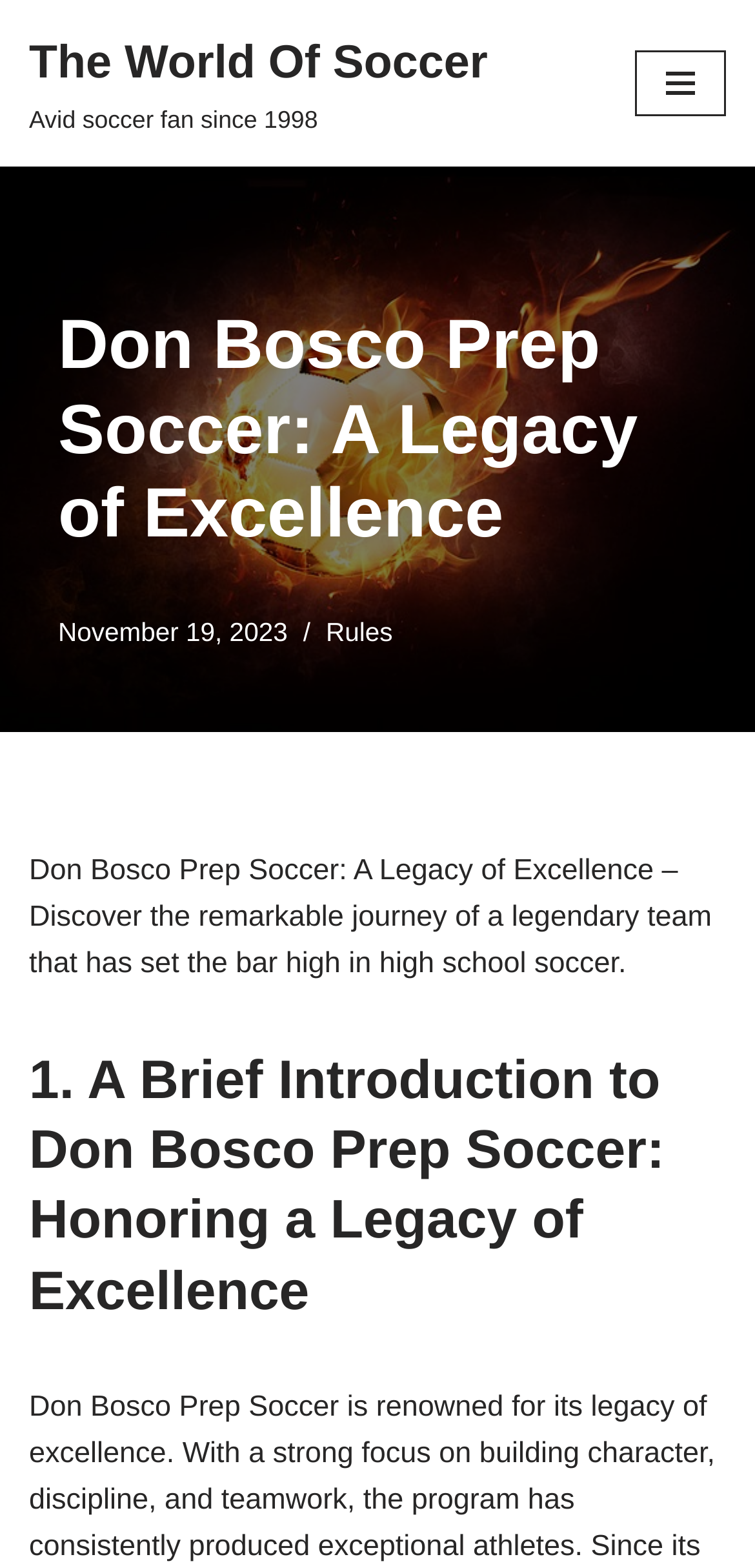Please give a succinct answer using a single word or phrase:
How many links are there in the navigation menu?

1